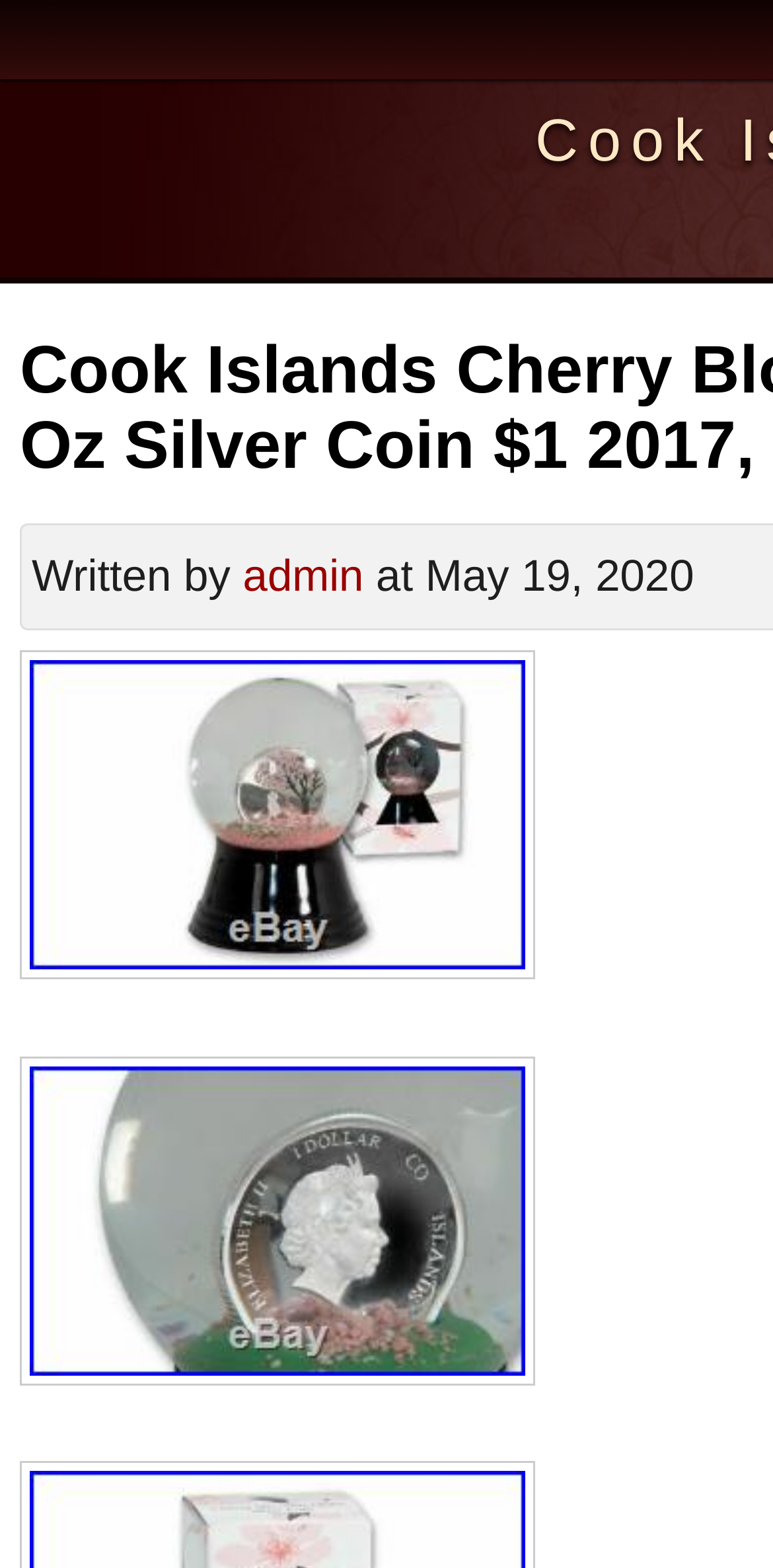Please determine and provide the text content of the webpage's heading.

Cook Islands Silver Coins